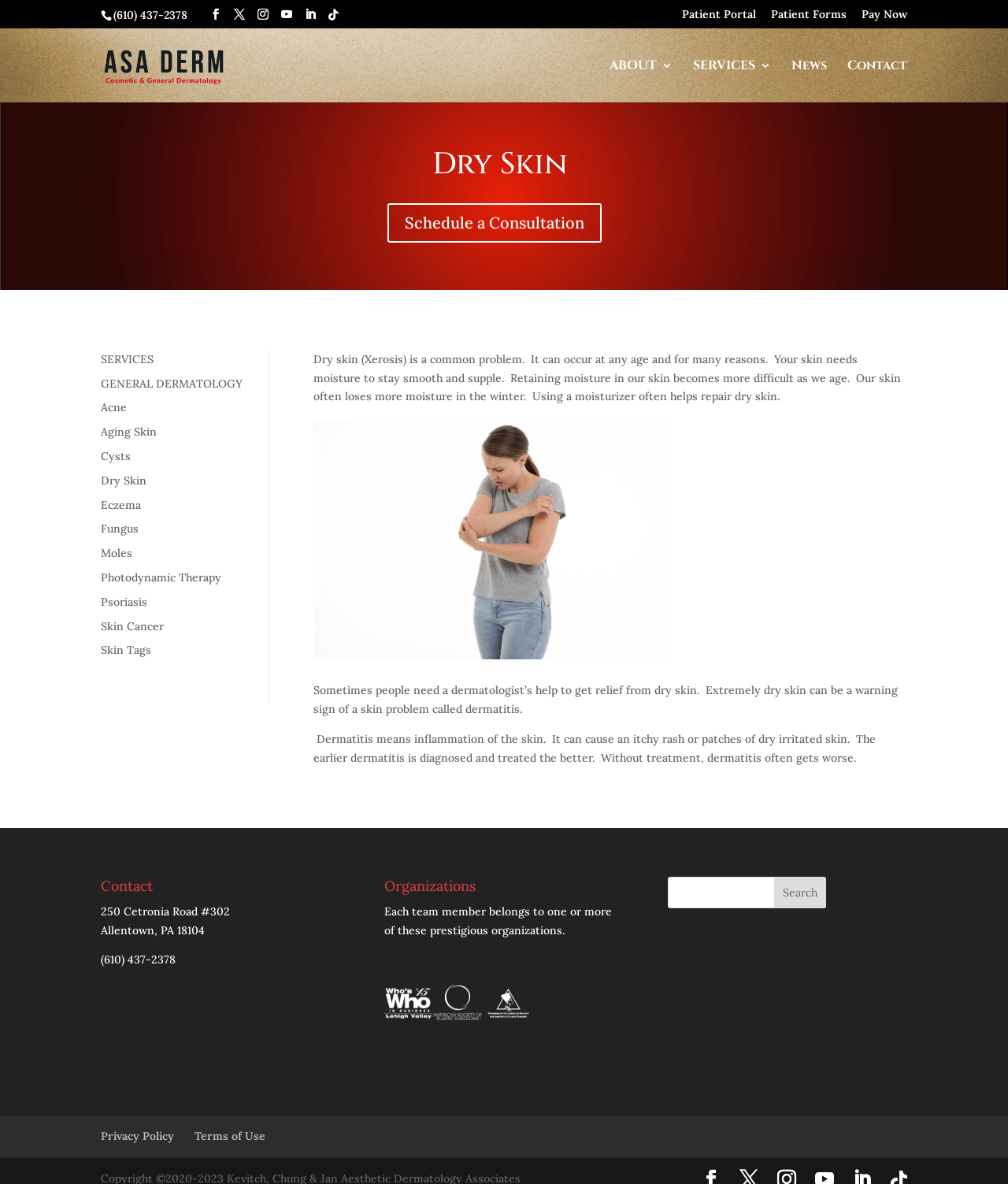Locate the UI element described by alt="ASA Dermatology, Allentown Lehigh Valley" in the provided webpage screenshot. Return the bounding box coordinates in the format (top-left x, top-left y, bottom-right x, bottom-right y), ensuring all values are between 0 and 1.

[0.103, 0.048, 0.298, 0.061]